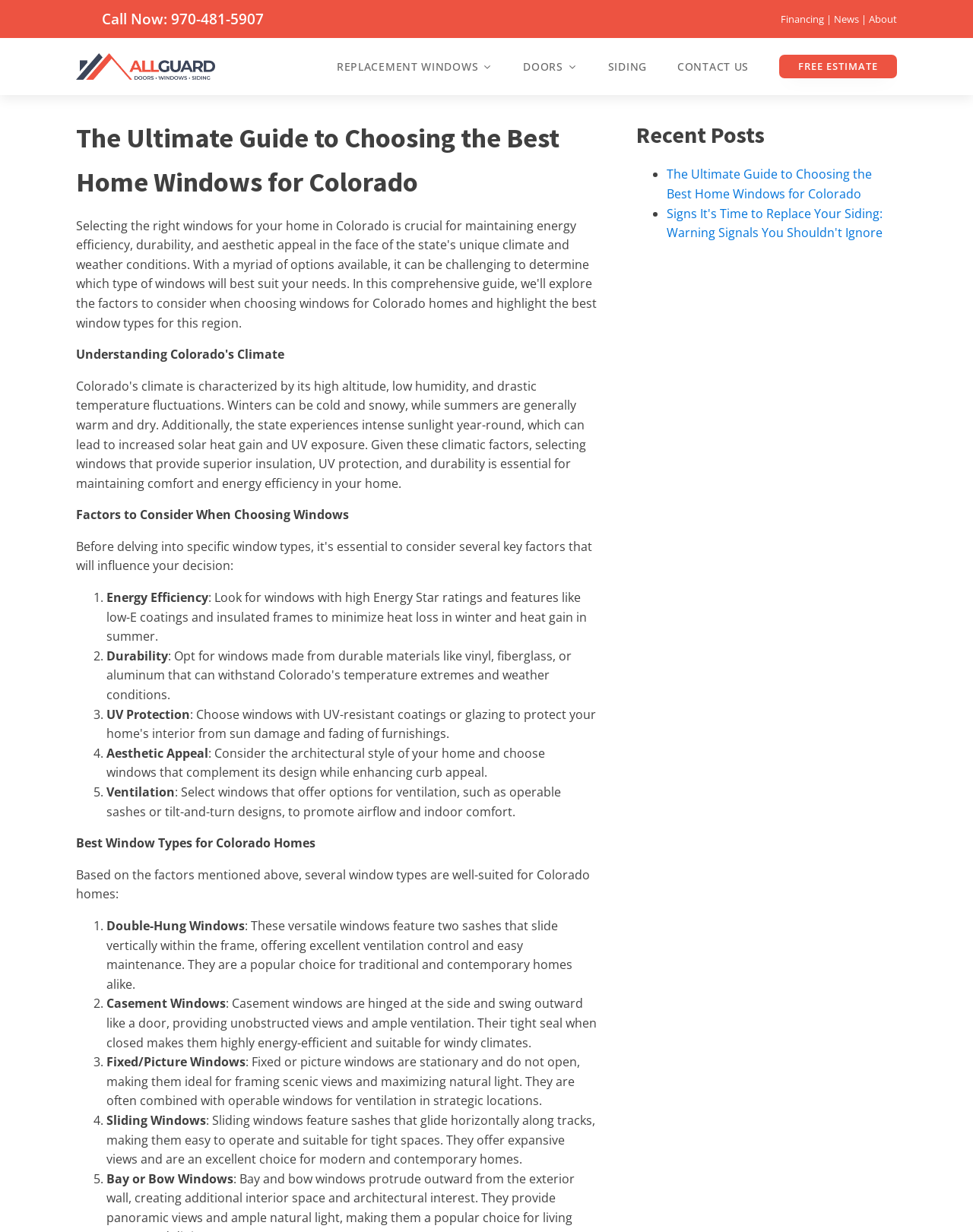Please identify the bounding box coordinates of the area that needs to be clicked to fulfill the following instruction: "Read the 'Recent Posts'."

[0.654, 0.095, 0.922, 0.124]